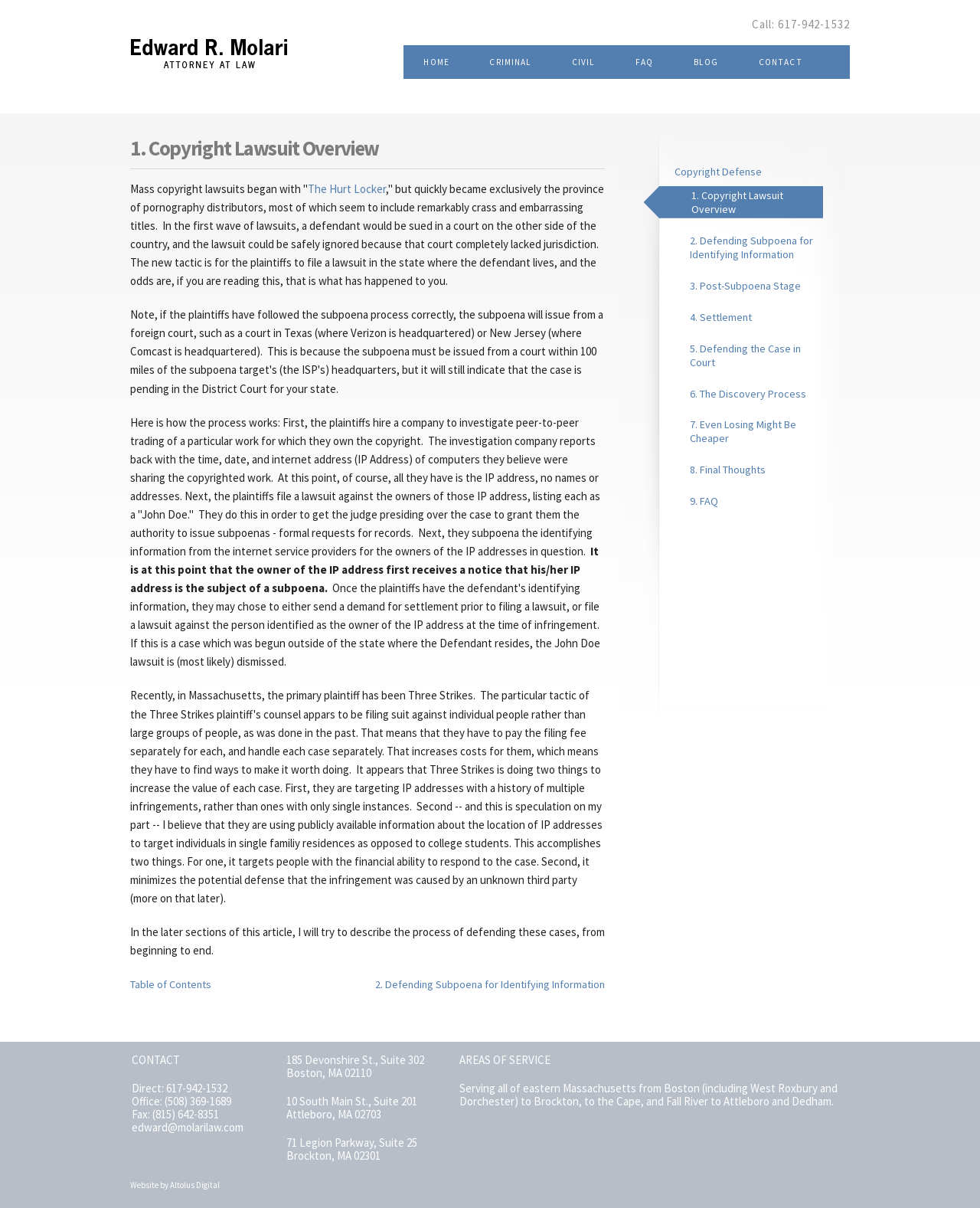Give the bounding box coordinates for the element described by: "edward@molarilaw.com".

[0.134, 0.927, 0.248, 0.939]